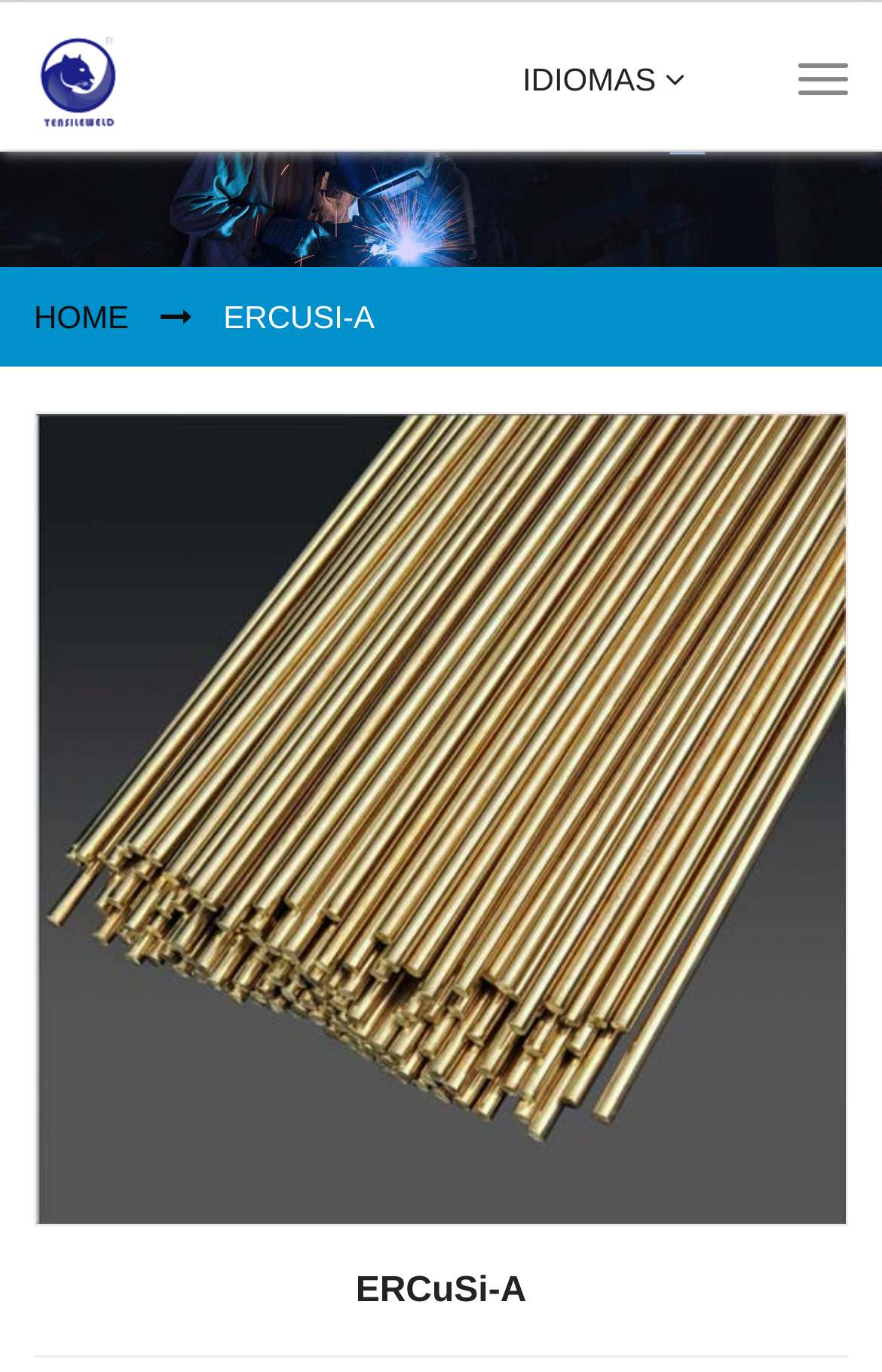Create an in-depth description of the webpage, covering main sections.

The webpage is about Booster Welding Consumables Co., Ltd, a company founded in 2012 that exports various welding electrodes, MIG/TIG wires, and flux cored wires. 

At the top-right corner, there is a button labeled "Toggle navigation". Next to it, there is a static text "IDIOMAS". On the top-left corner, there is a link with the company's name "El mejor proveedor de consumibles de soldadura de China", accompanied by a small image. 

Below the top section, there is a large image that spans the entire width of the page, showcasing a product. 

Underneath the product image, there is a navigation section with a link labeled "HOME" on the left, followed by a static text "ERCUSI-A" and an image of the company's logo. 

At the bottom of the page, there is a large image that takes up most of the width, also displaying the company's logo. Above this image, there is a heading with the company's name "ERCUSI-A". A horizontal separator line is placed at the very bottom of the page.